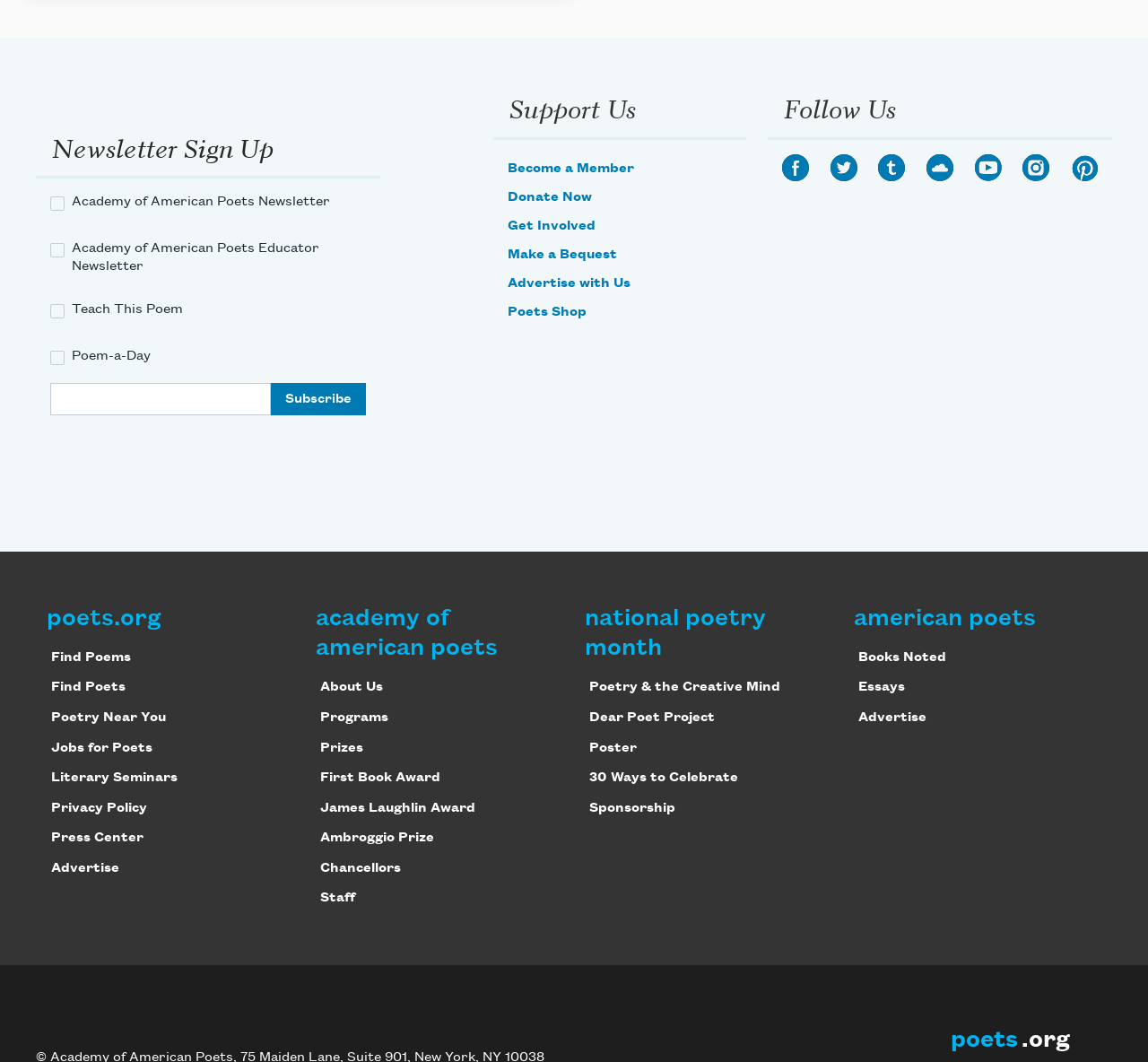Respond with a single word or phrase to the following question: How many main navigation sections are there?

3